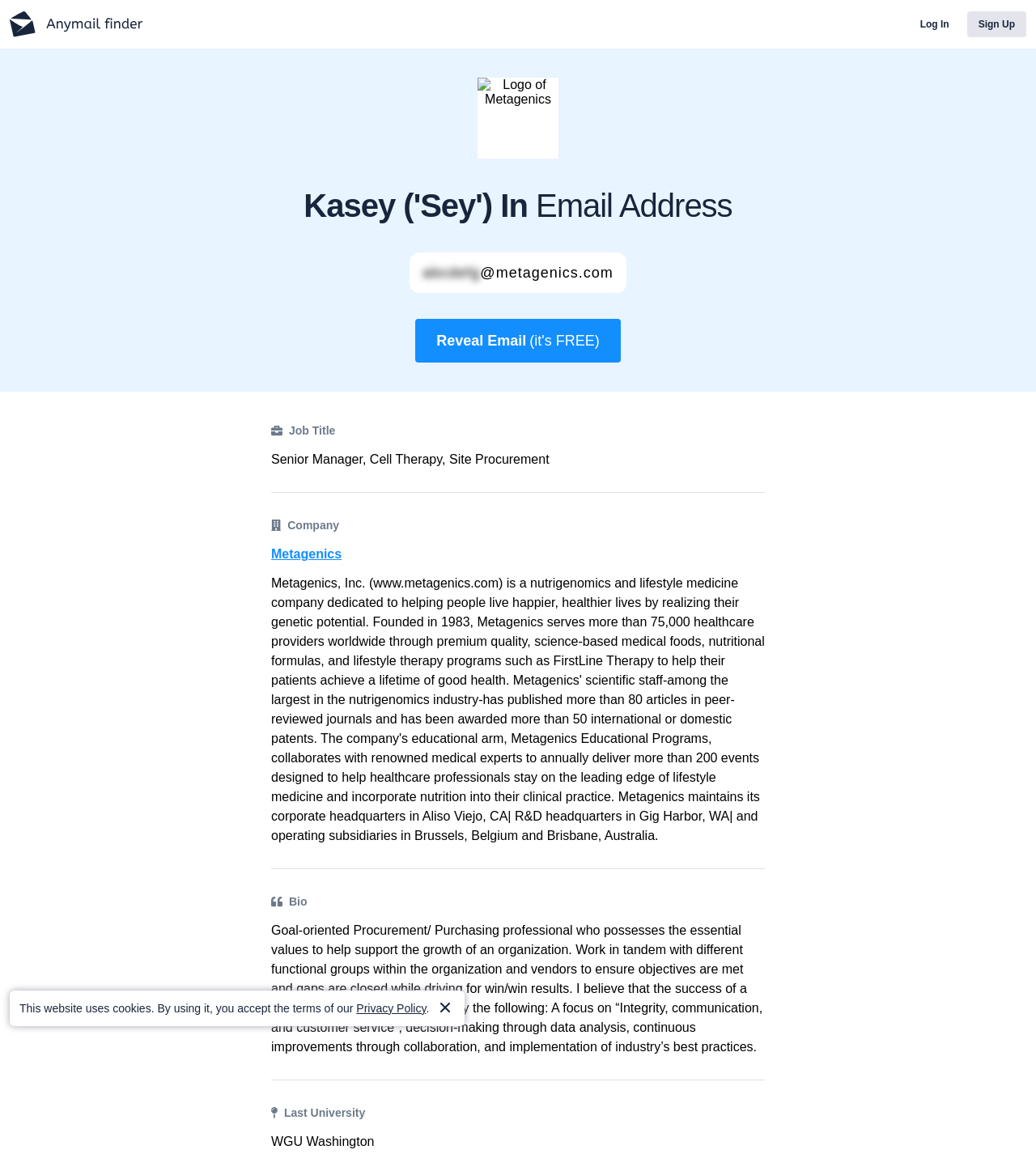Based on the image, give a detailed response to the question: What is the focus of Kasey's procurement organization?

The focus of Kasey's procurement organization is mentioned in the Bio section on the webpage, which mentions that the success of a procurement organization is led by 'Integrity, communication, and customer service'.